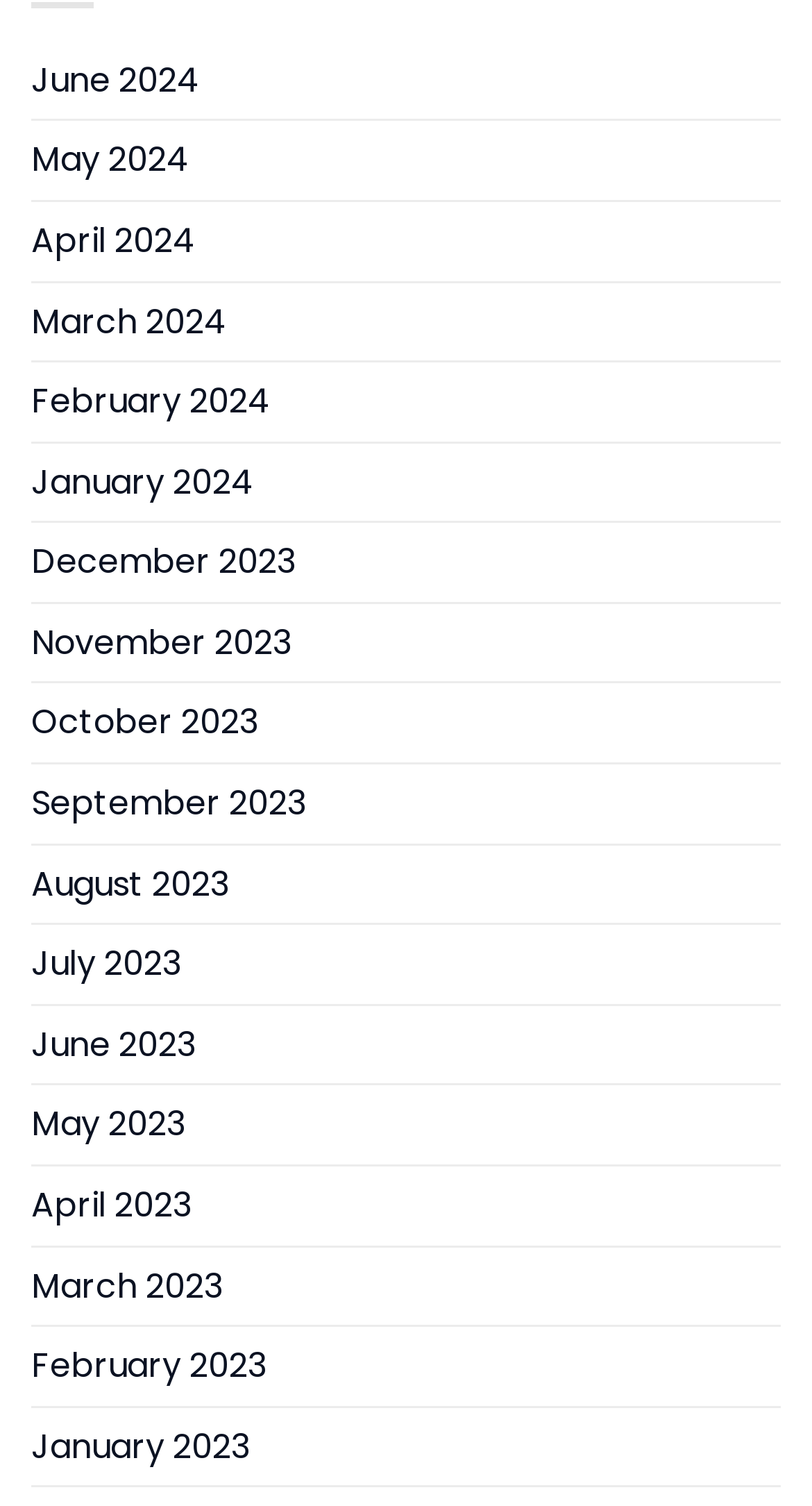What is the earliest month listed?
Using the image, provide a detailed and thorough answer to the question.

By examining the list of links, I found that the earliest month listed is June 2023, which is the 6th link from the top.